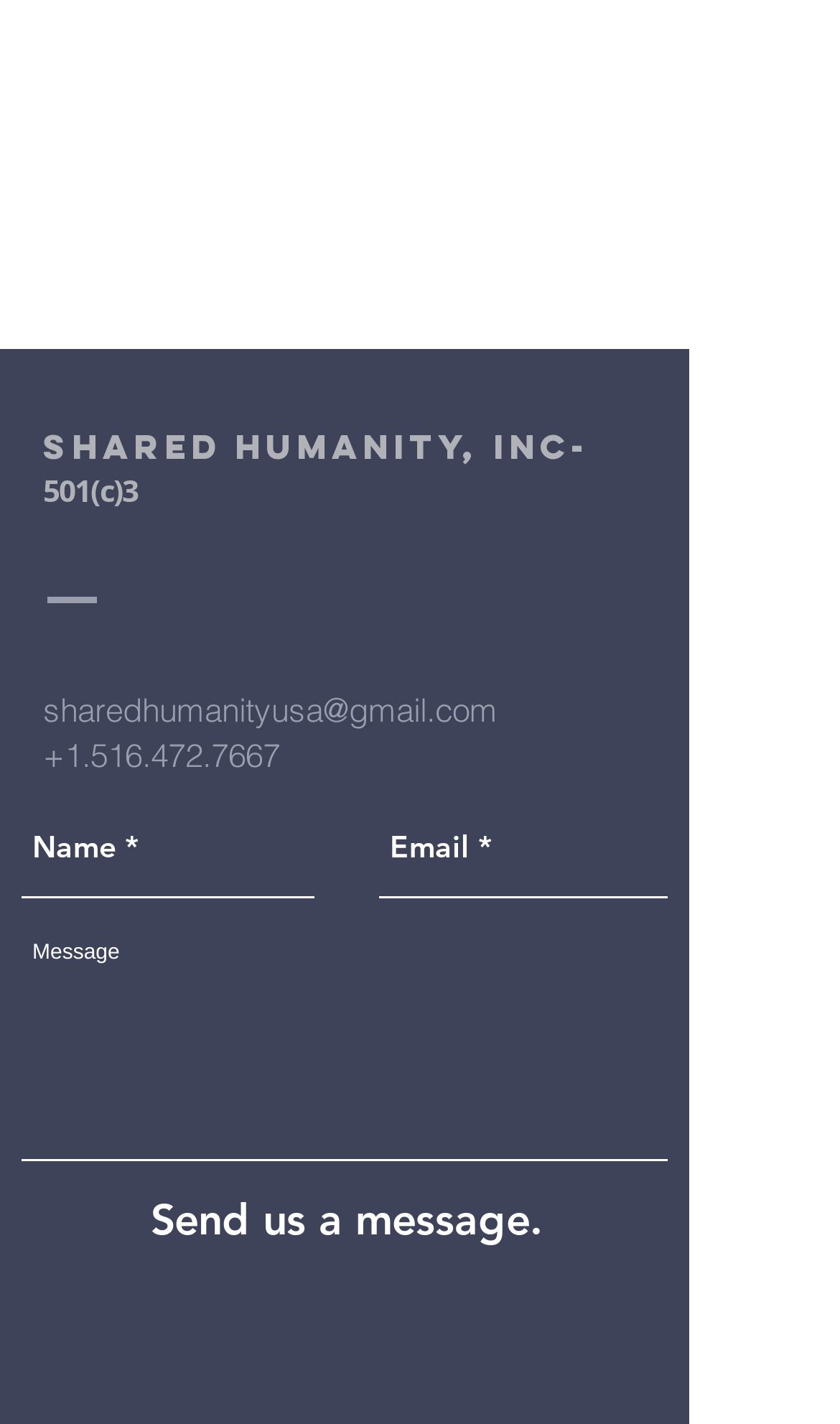Can you pinpoint the bounding box coordinates for the clickable element required for this instruction: "Click the Facebook icon"? The coordinates should be four float numbers between 0 and 1, i.e., [left, top, right, bottom].

[0.262, 0.452, 0.328, 0.492]